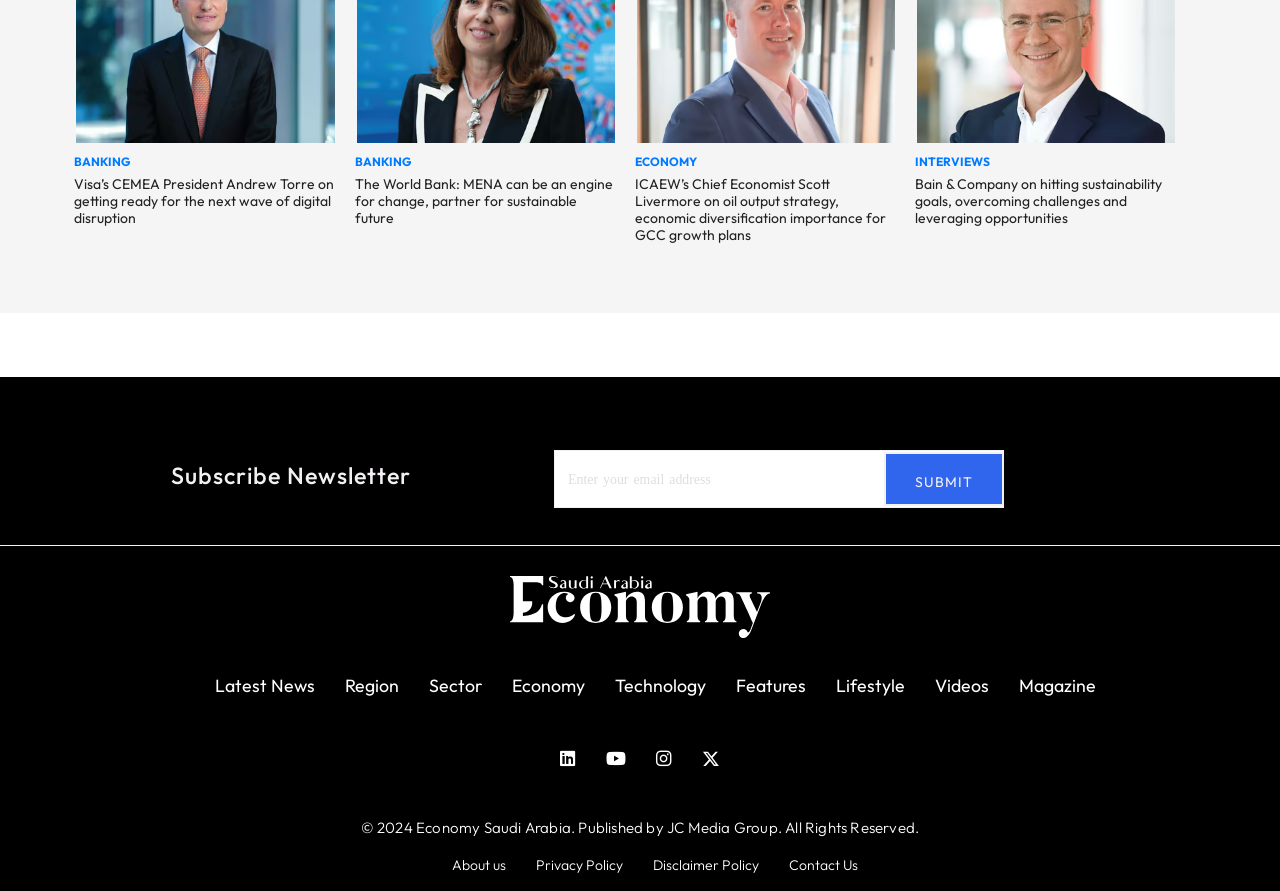Based on the description "alt="Economy Saudi Arabia"", find the bounding box of the specified UI element.

[0.398, 0.646, 0.602, 0.716]